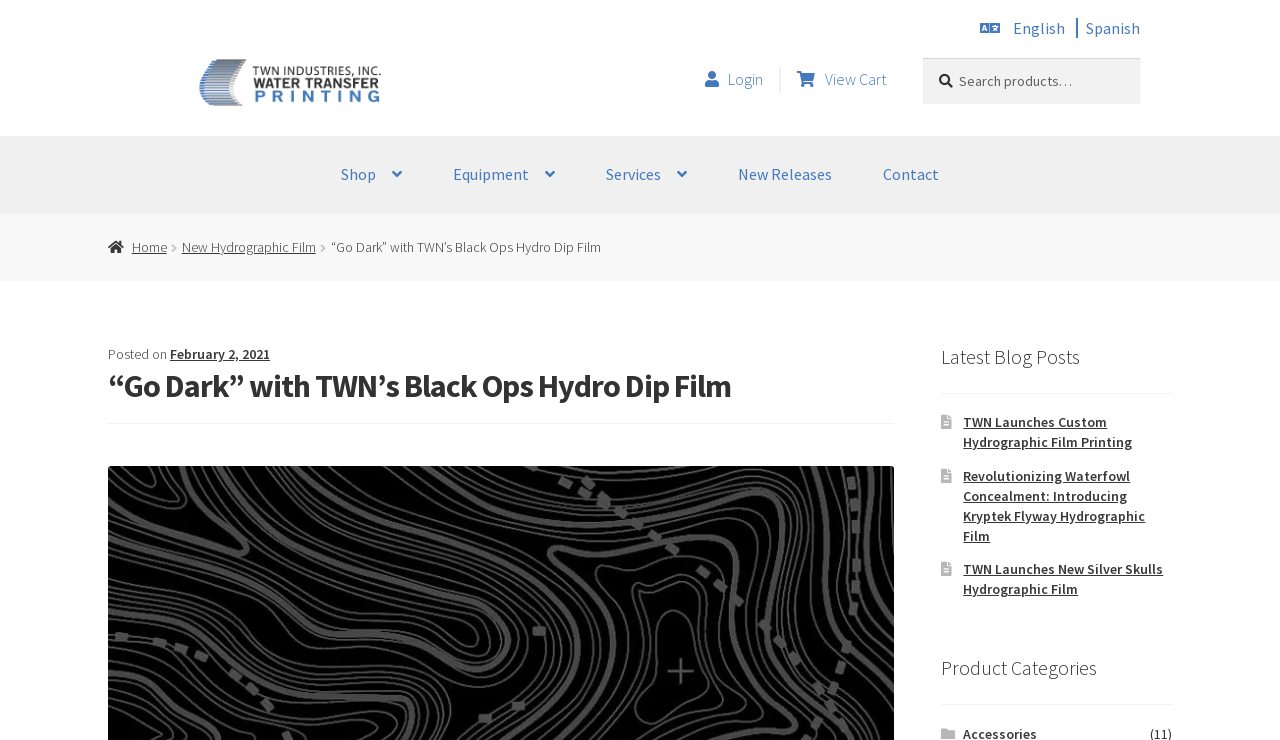Specify the bounding box coordinates of the area to click in order to execute this command: 'Switch to Spanish language'. The coordinates should consist of four float numbers ranging from 0 to 1, and should be formatted as [left, top, right, bottom].

[0.848, 0.024, 0.891, 0.051]